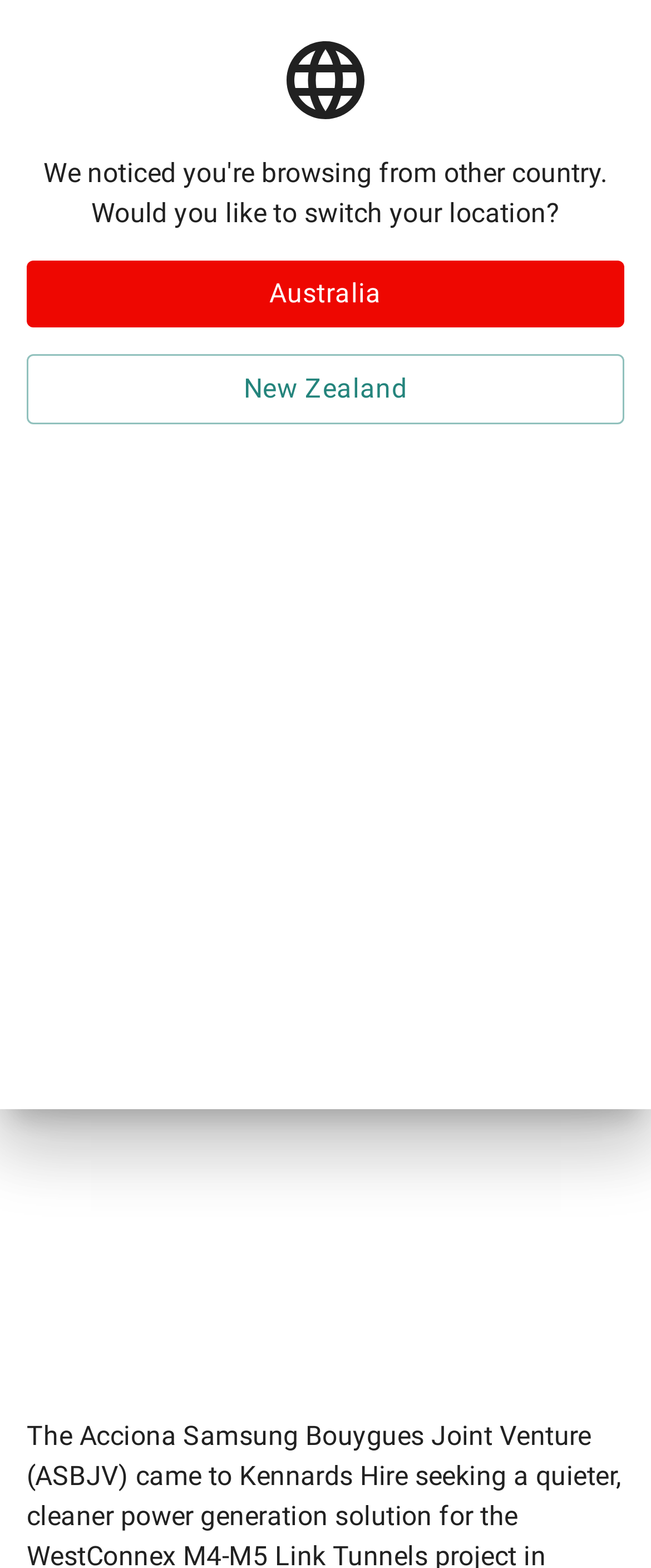Mark the bounding box of the element that matches the following description: "Australia".

[0.041, 0.166, 0.959, 0.209]